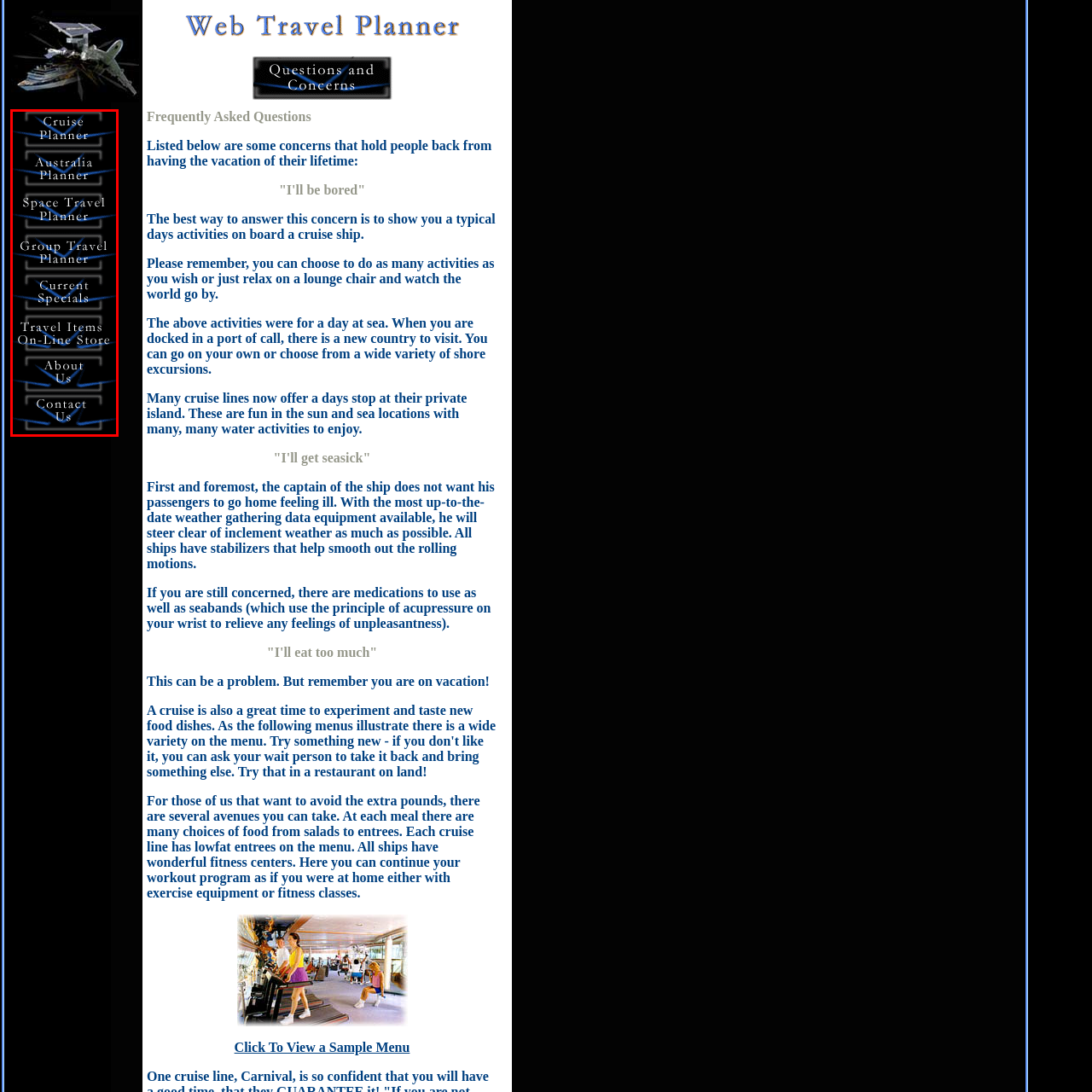Direct your attention to the image contained by the red frame and provide a detailed response to the following question, utilizing the visual data from the image:
What is the goal of the site's user interface?

The site's user interface, including the graphic and categorized links, is aimed at guiding potential customers toward their travel inquiries and offerings, providing a user-friendly experience to facilitate their planning process.